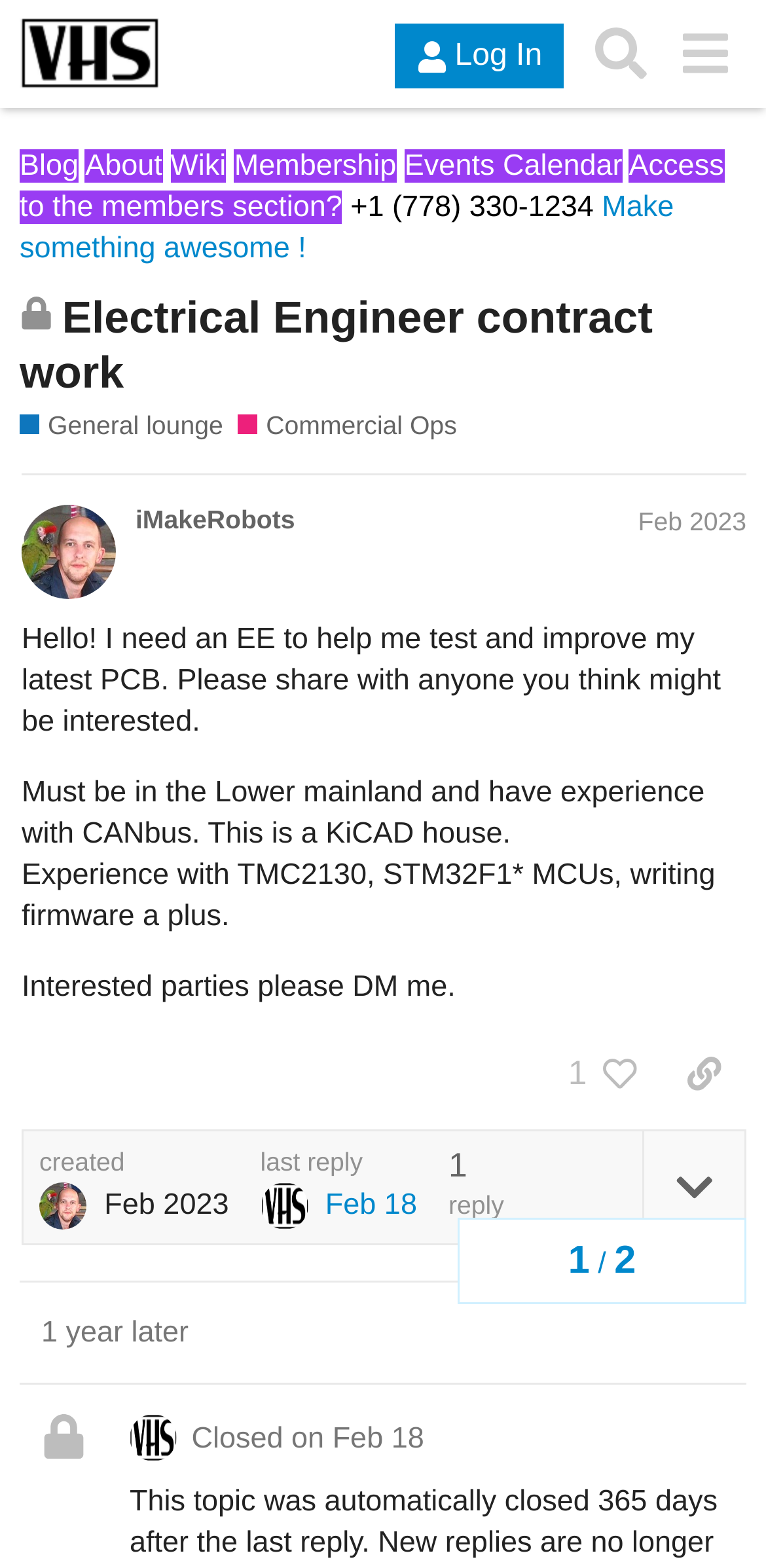Identify the bounding box coordinates of the region that needs to be clicked to carry out this instruction: "Search for something". Provide these coordinates as four float numbers ranging from 0 to 1, i.e., [left, top, right, bottom].

[0.755, 0.008, 0.865, 0.061]